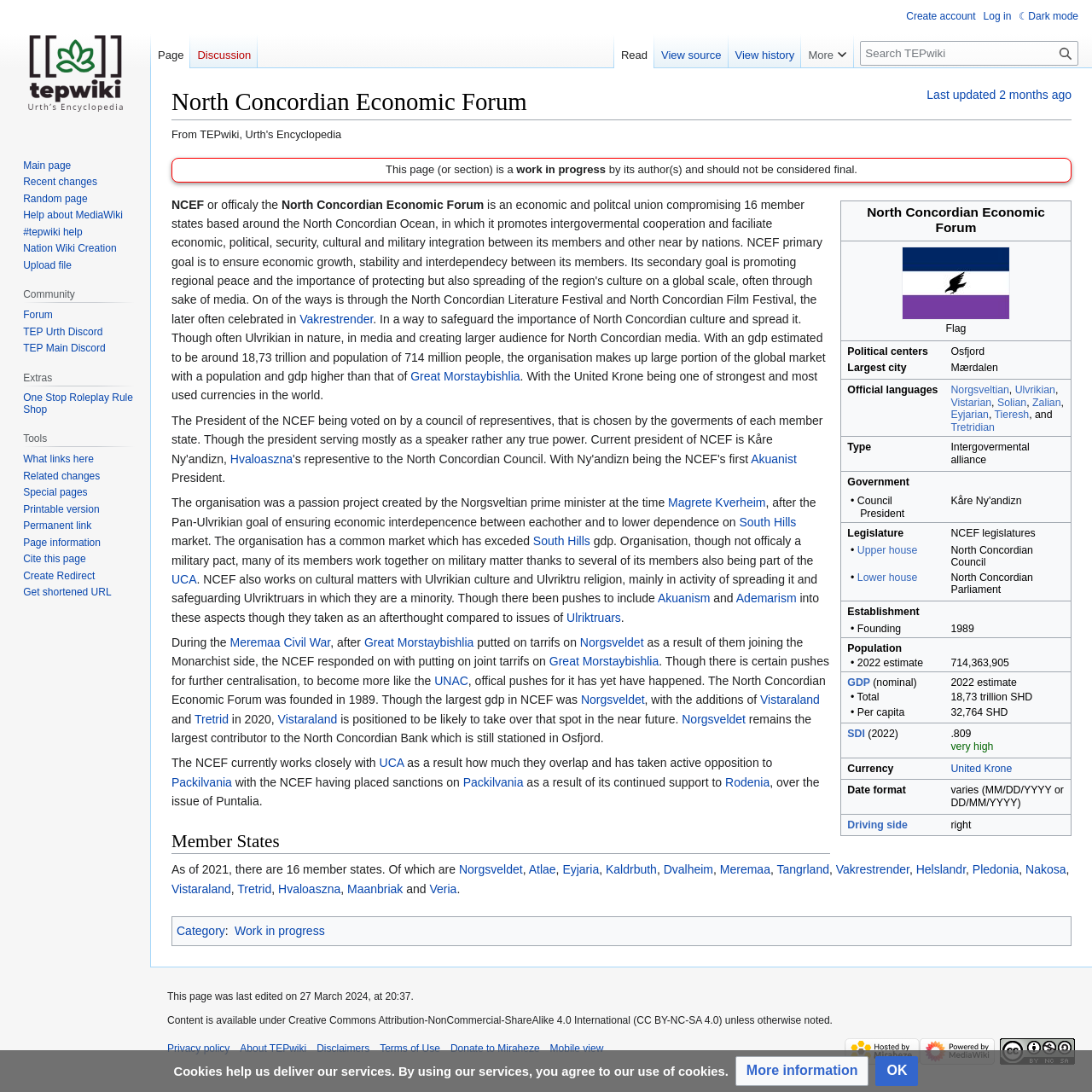Identify the bounding box coordinates of the section that should be clicked to achieve the task described: "View the information about the official languages".

[0.865, 0.347, 0.981, 0.4]